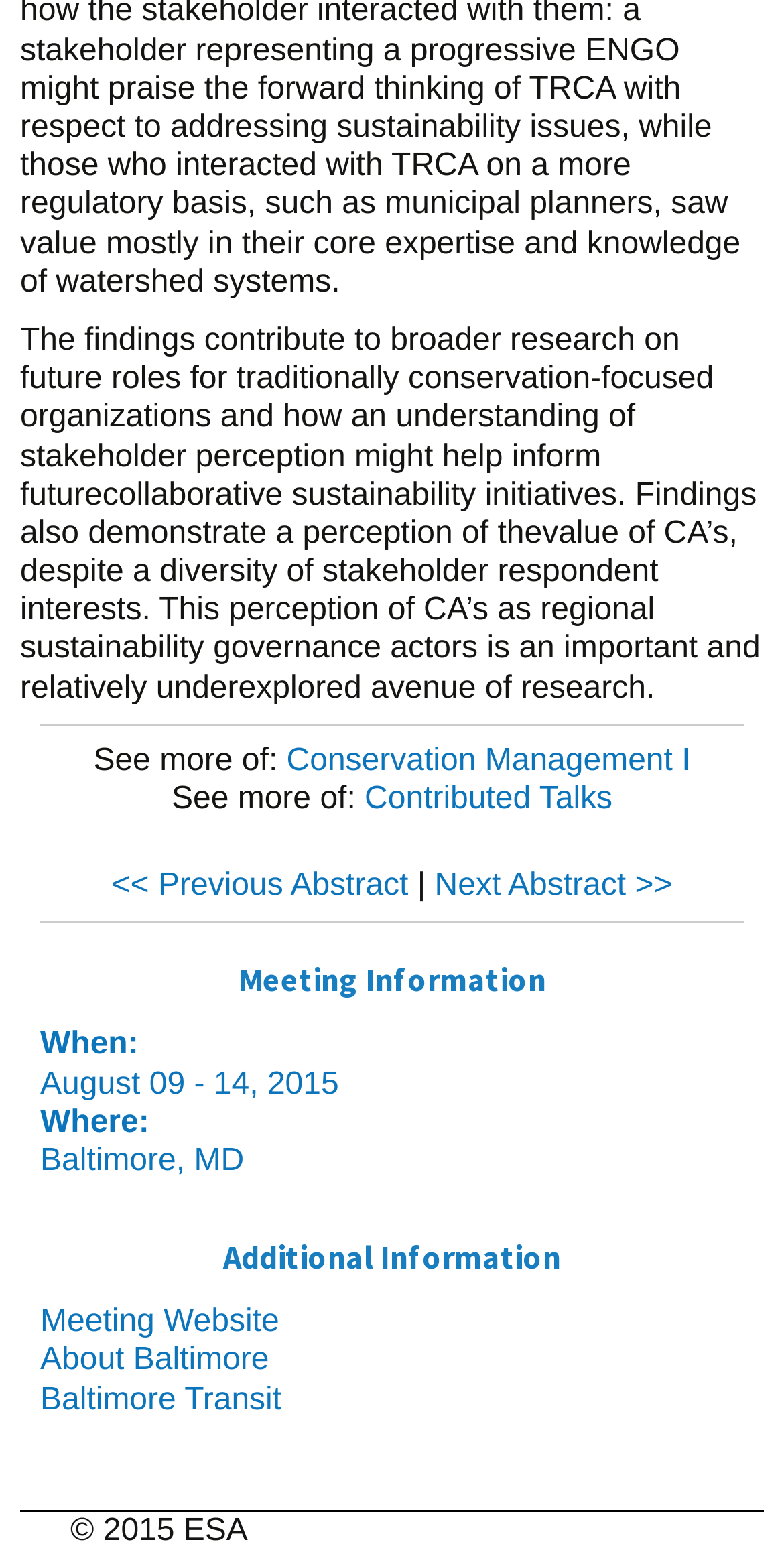Give a one-word or phrase response to the following question: What is the topic of the abstract?

Conservation Management